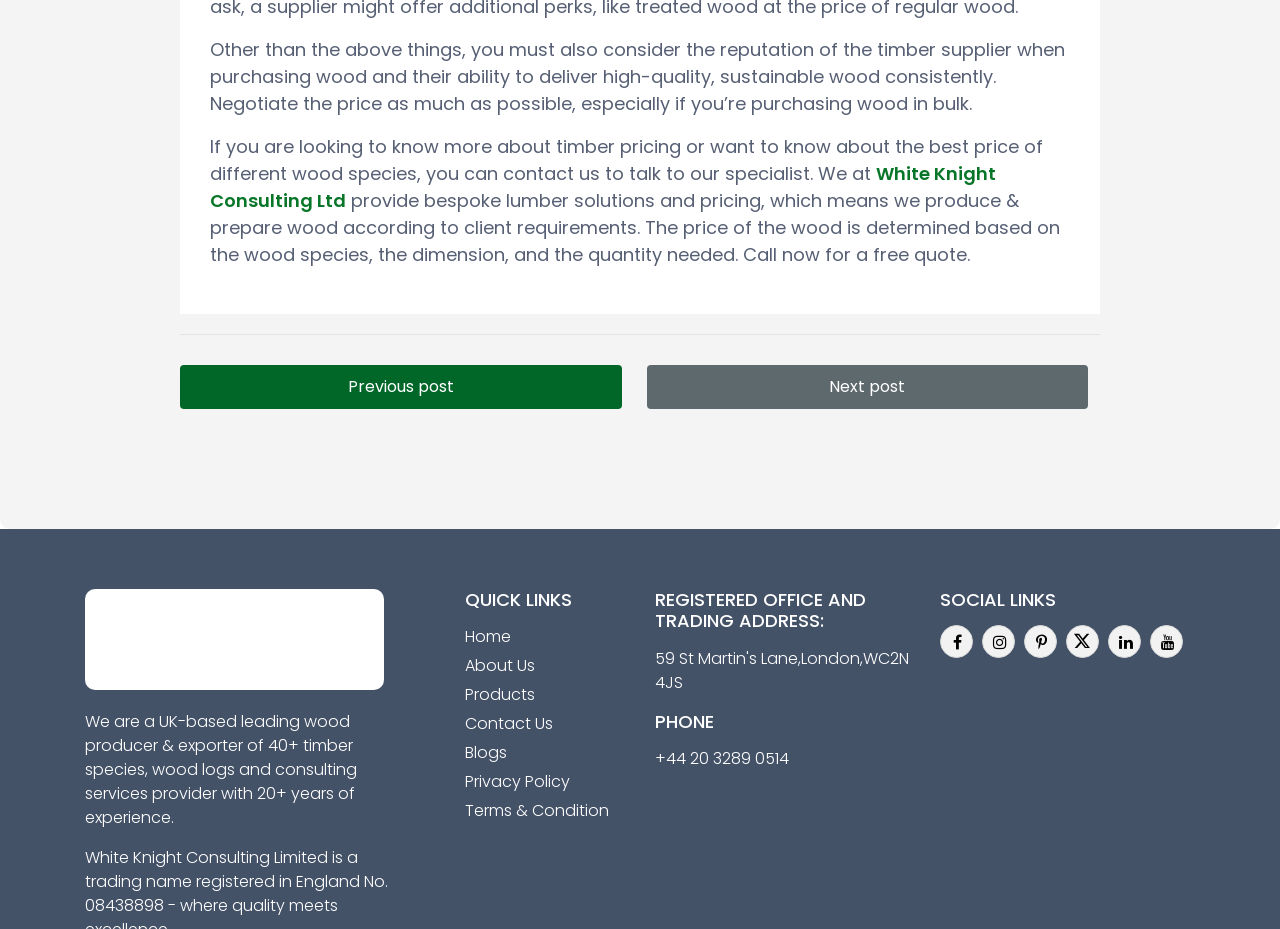Please find the bounding box coordinates of the element that must be clicked to perform the given instruction: "Visit 'Blogs'". The coordinates should be four float numbers from 0 to 1, i.e., [left, top, right, bottom].

[0.363, 0.798, 0.396, 0.822]